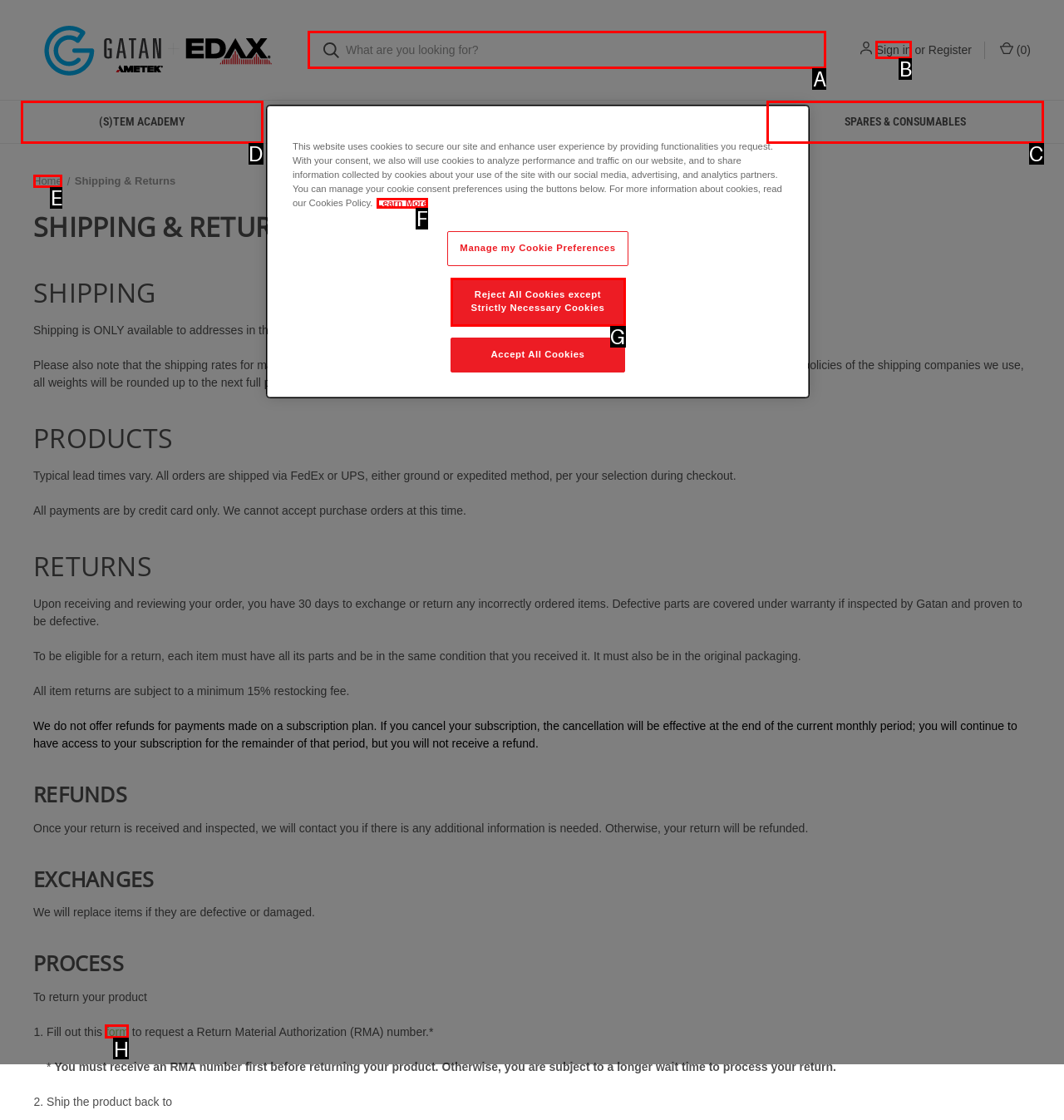Select the proper HTML element to perform the given task: Learn more about (S)TEM Academy Answer with the corresponding letter from the provided choices.

D